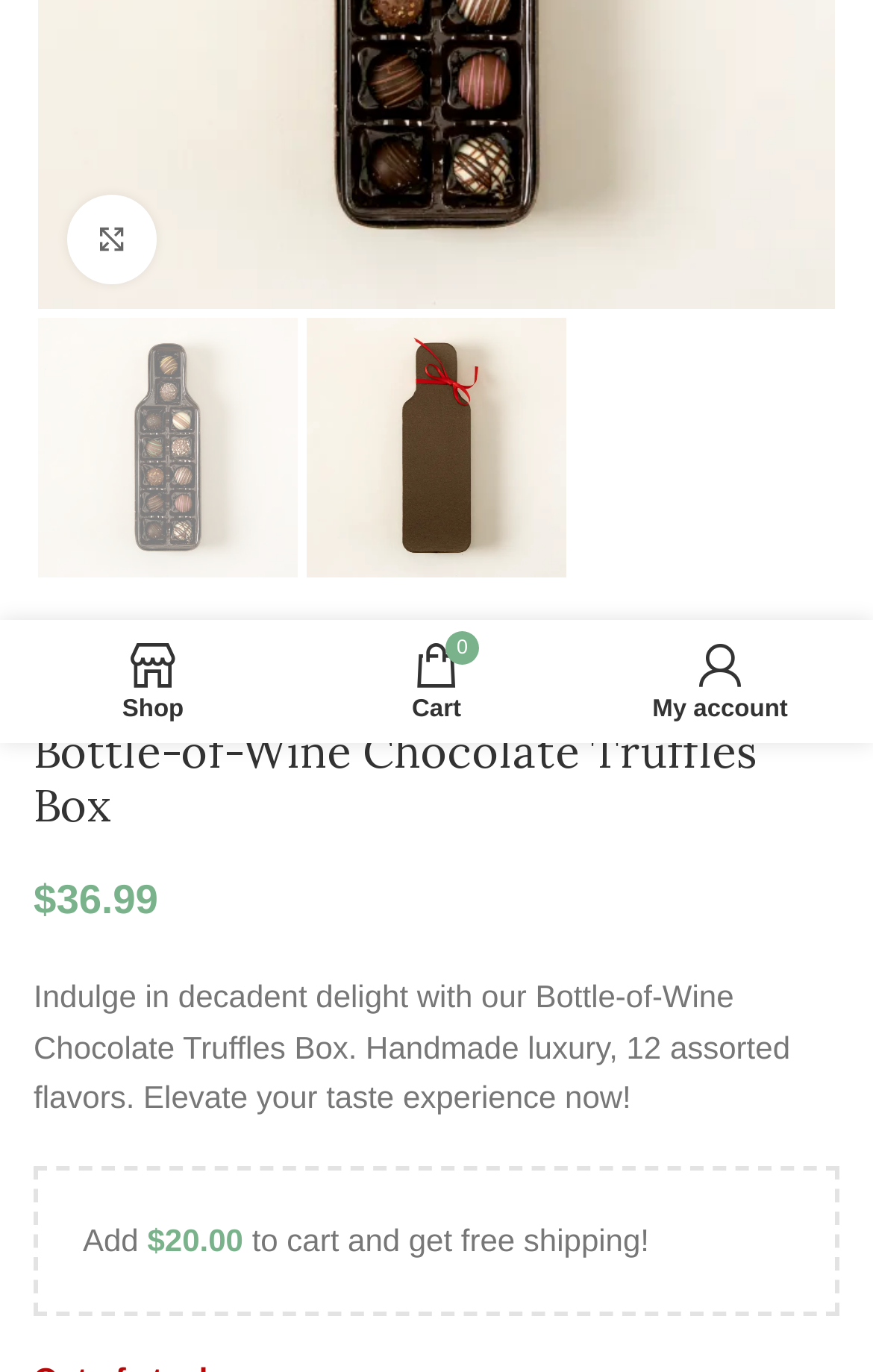Locate the bounding box of the UI element with the following description: "Click to enlarge".

[0.077, 0.142, 0.179, 0.207]